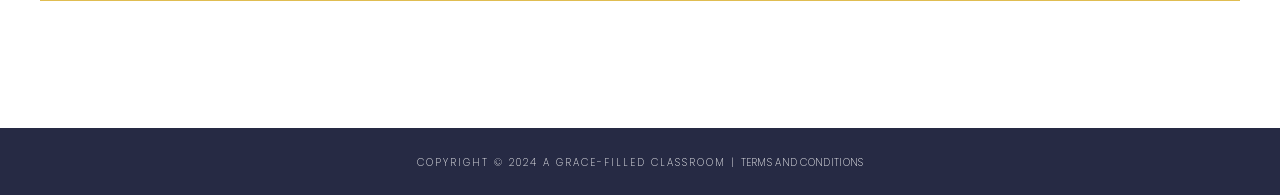Answer in one word or a short phrase: 
What is the purpose of the webpage?

sharing teaching resources